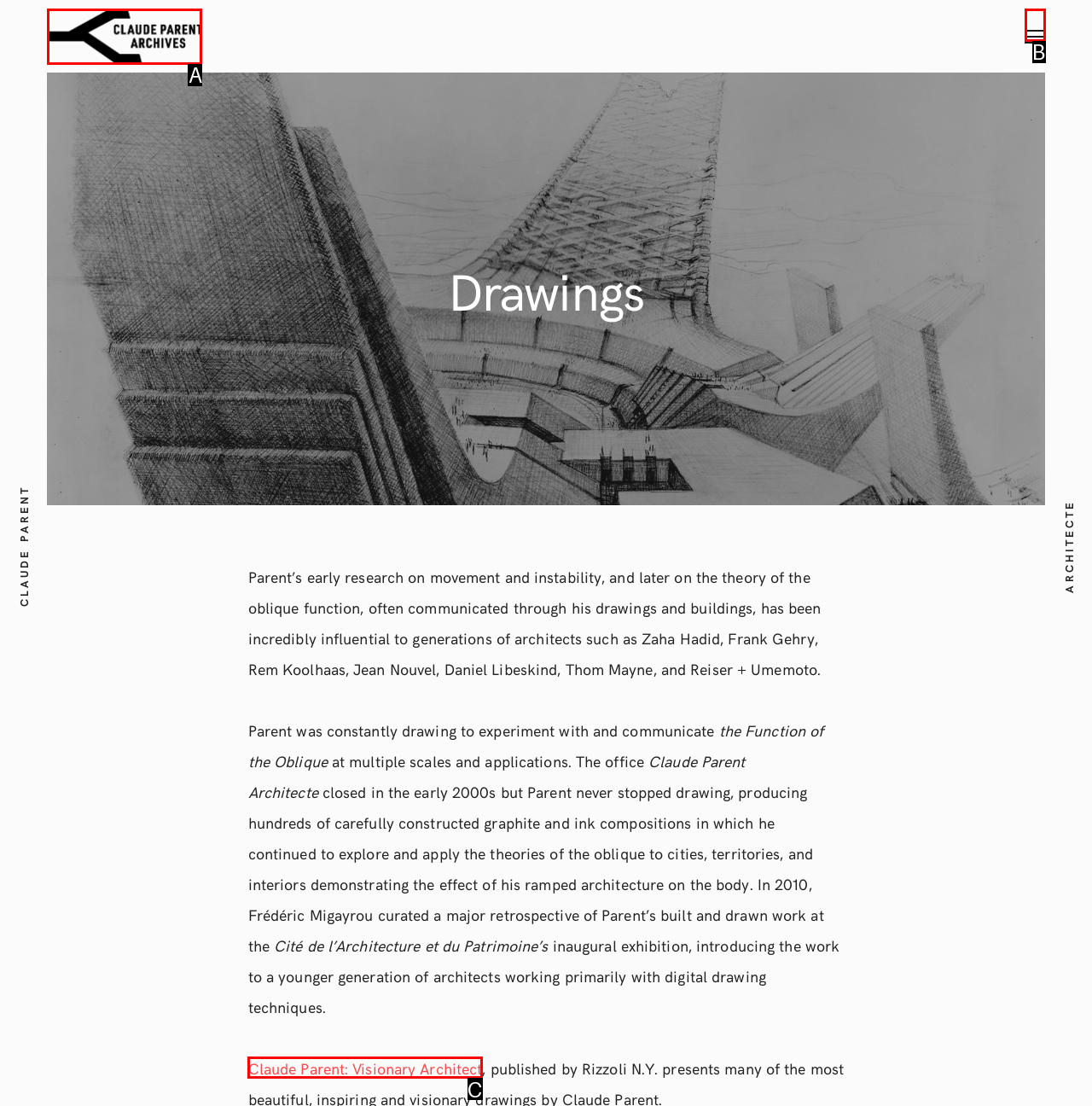Determine which HTML element best suits the description: Claude Parent: Visionary Architect. Reply with the letter of the matching option.

C